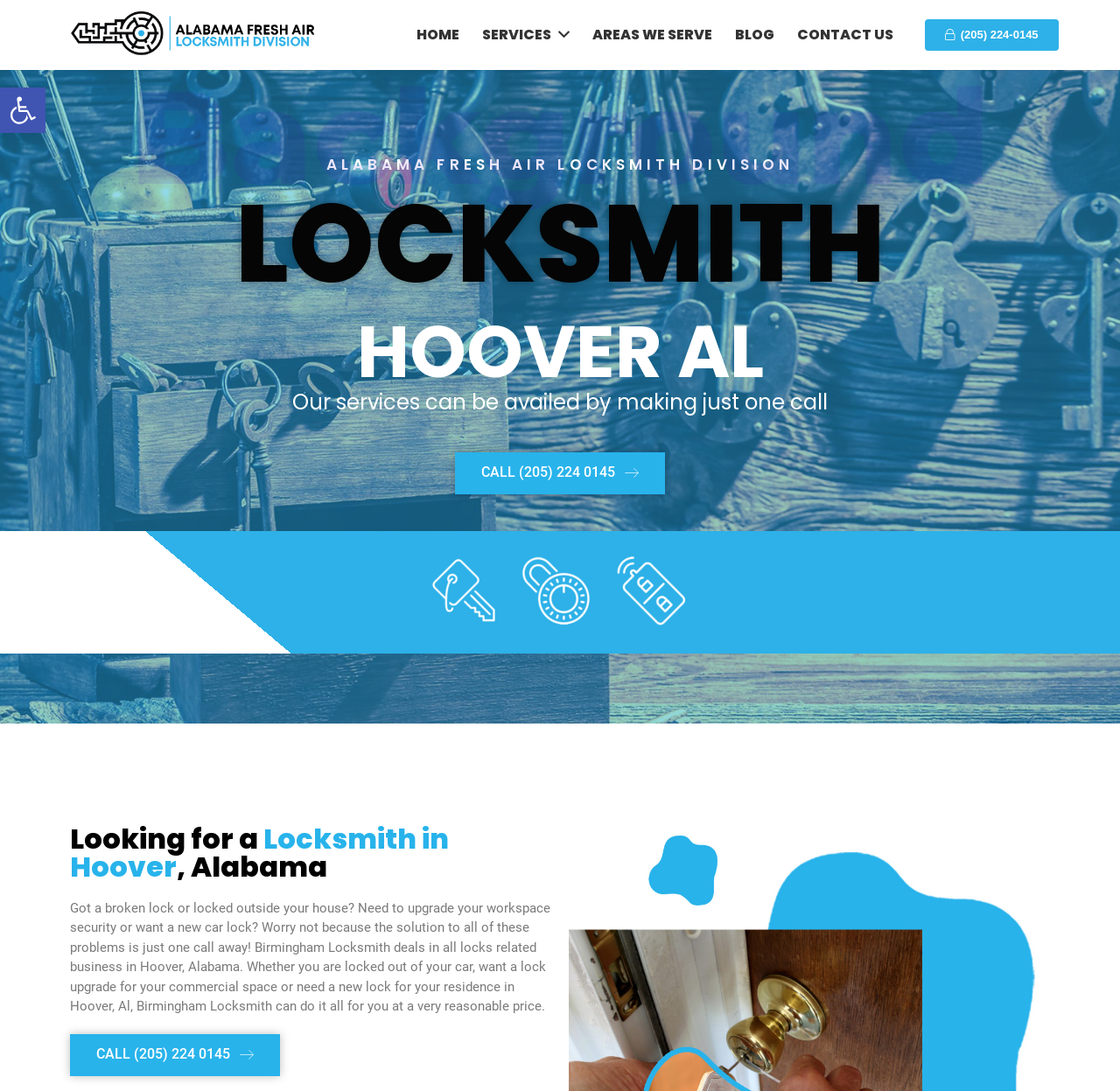What is the purpose of the 'CALL (205) 224 0145' button? Based on the image, give a response in one word or a short phrase.

To call for locksmith services